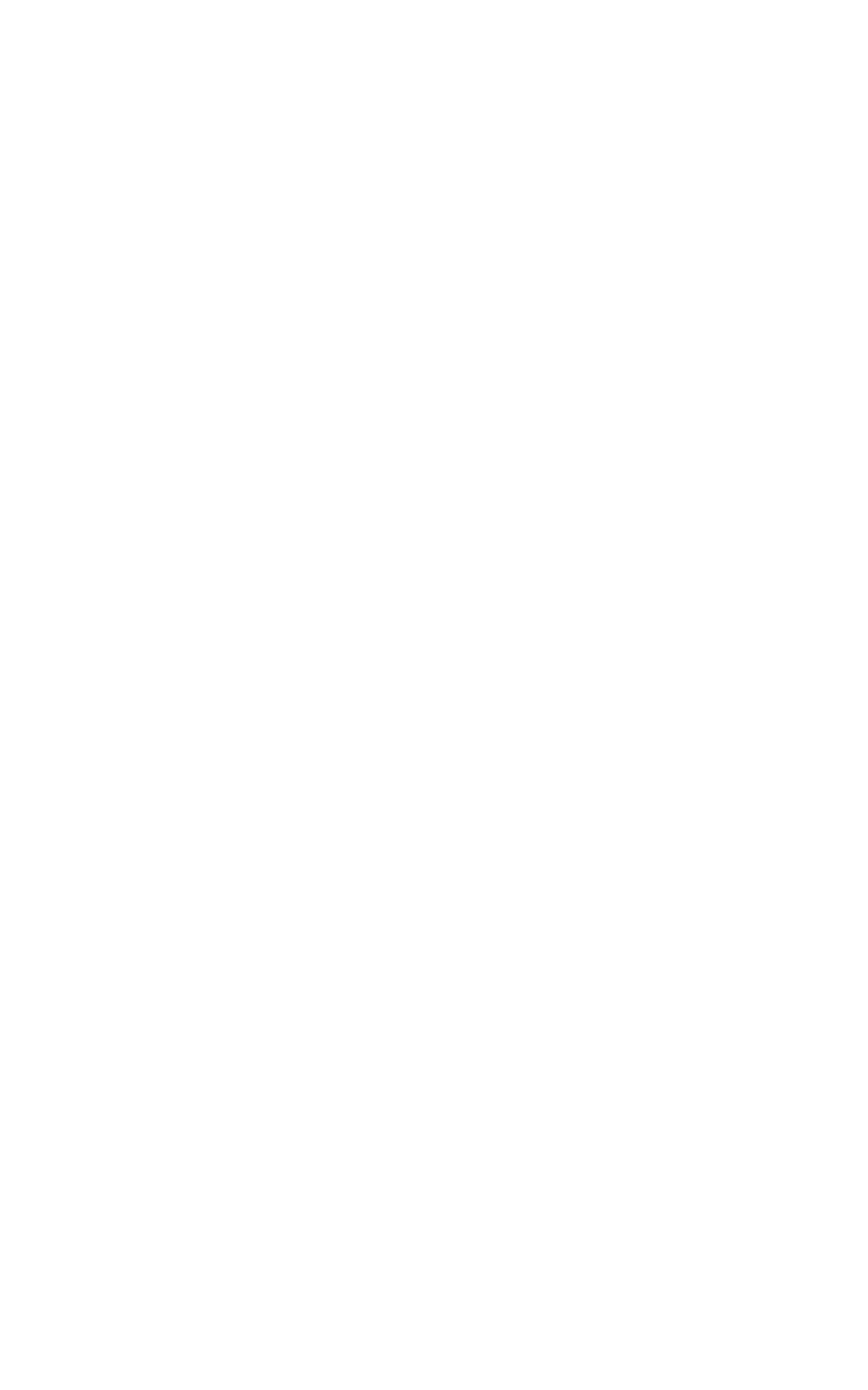Use a single word or phrase to answer the question:
How many buttons are there on the top left?

5